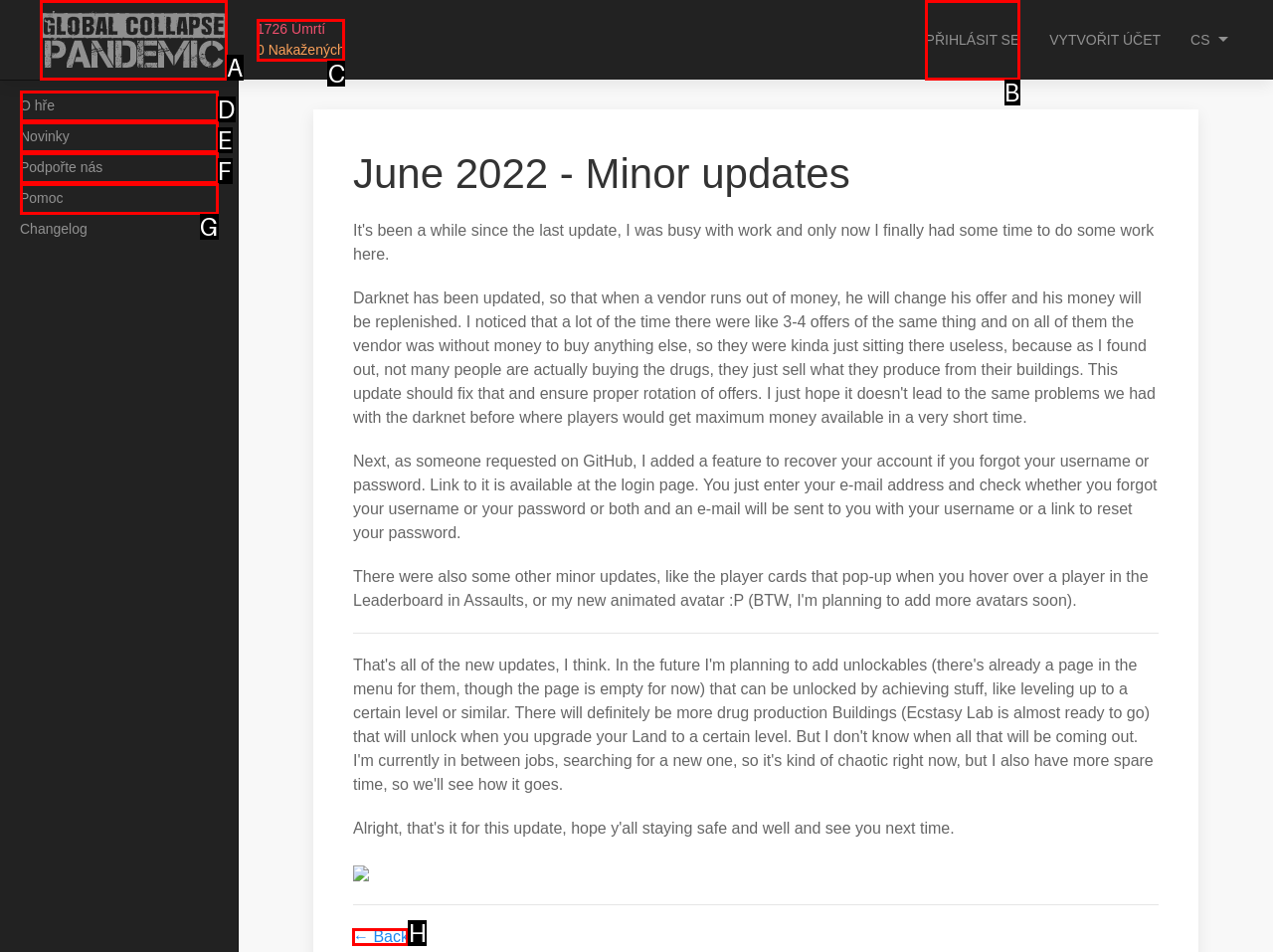Choose the HTML element that needs to be clicked for the given task: Go back Respond by giving the letter of the chosen option.

H